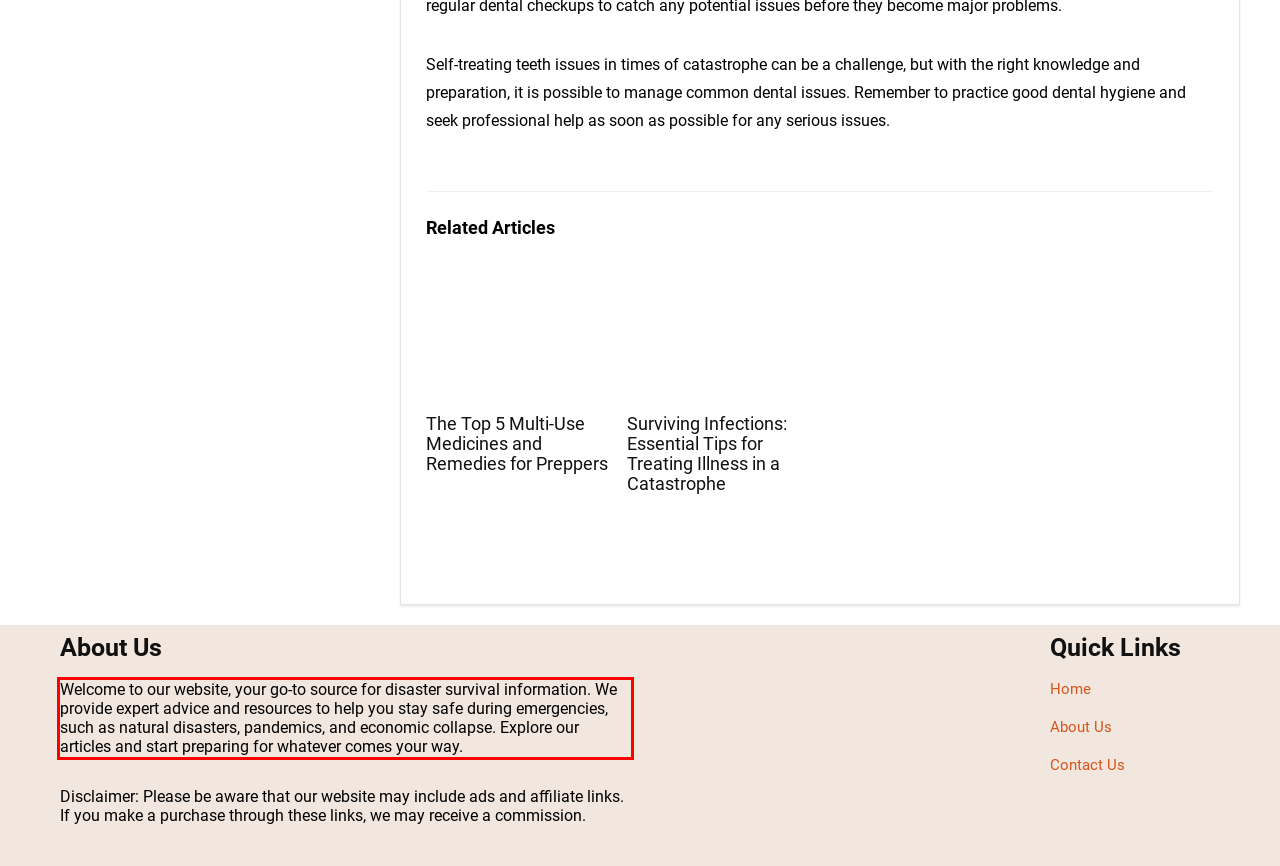Using the provided screenshot, read and generate the text content within the red-bordered area.

Welcome to our website, your go-to source for disaster survival information. We provide expert advice and resources to help you stay safe during emergencies, such as natural disasters, pandemics, and economic collapse. Explore our articles and start preparing for whatever comes your way.